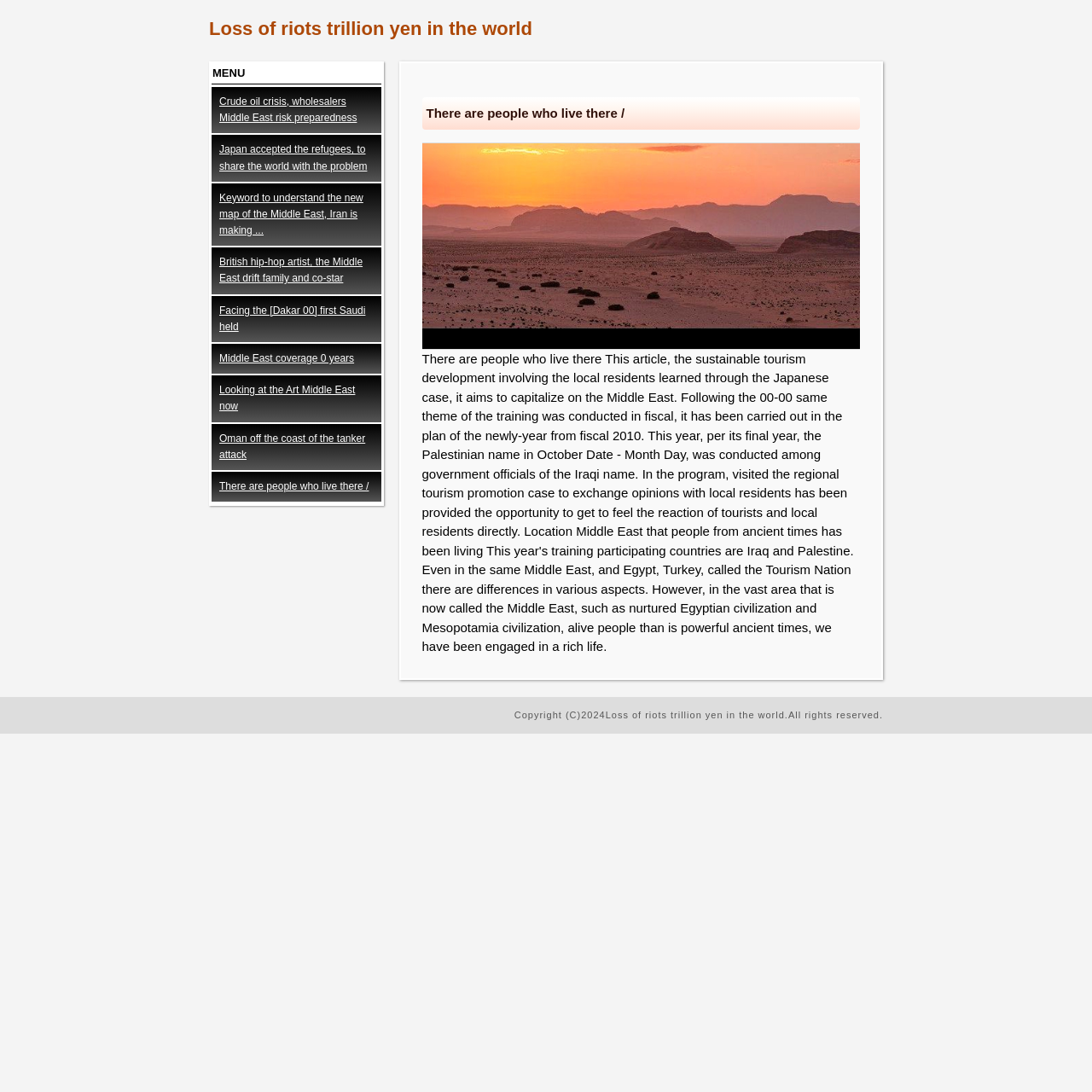Specify the bounding box coordinates of the area that needs to be clicked to achieve the following instruction: "View the article about Japan accepting refugees".

[0.198, 0.128, 0.345, 0.162]